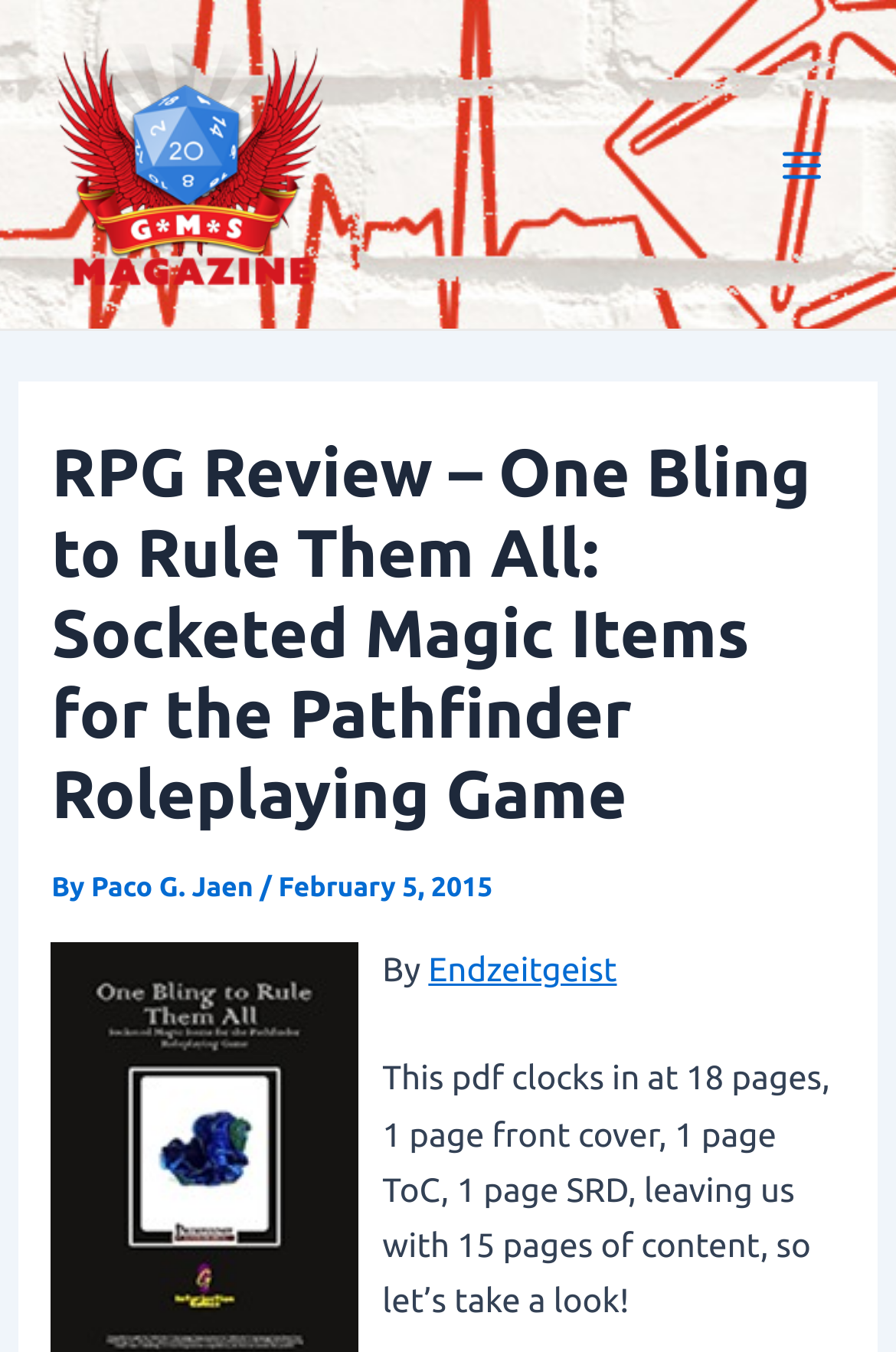Please provide the bounding box coordinate of the region that matches the element description: Endzeitgeist. Coordinates should be in the format (top-left x, top-left y, bottom-right x, bottom-right y) and all values should be between 0 and 1.

[0.478, 0.702, 0.688, 0.731]